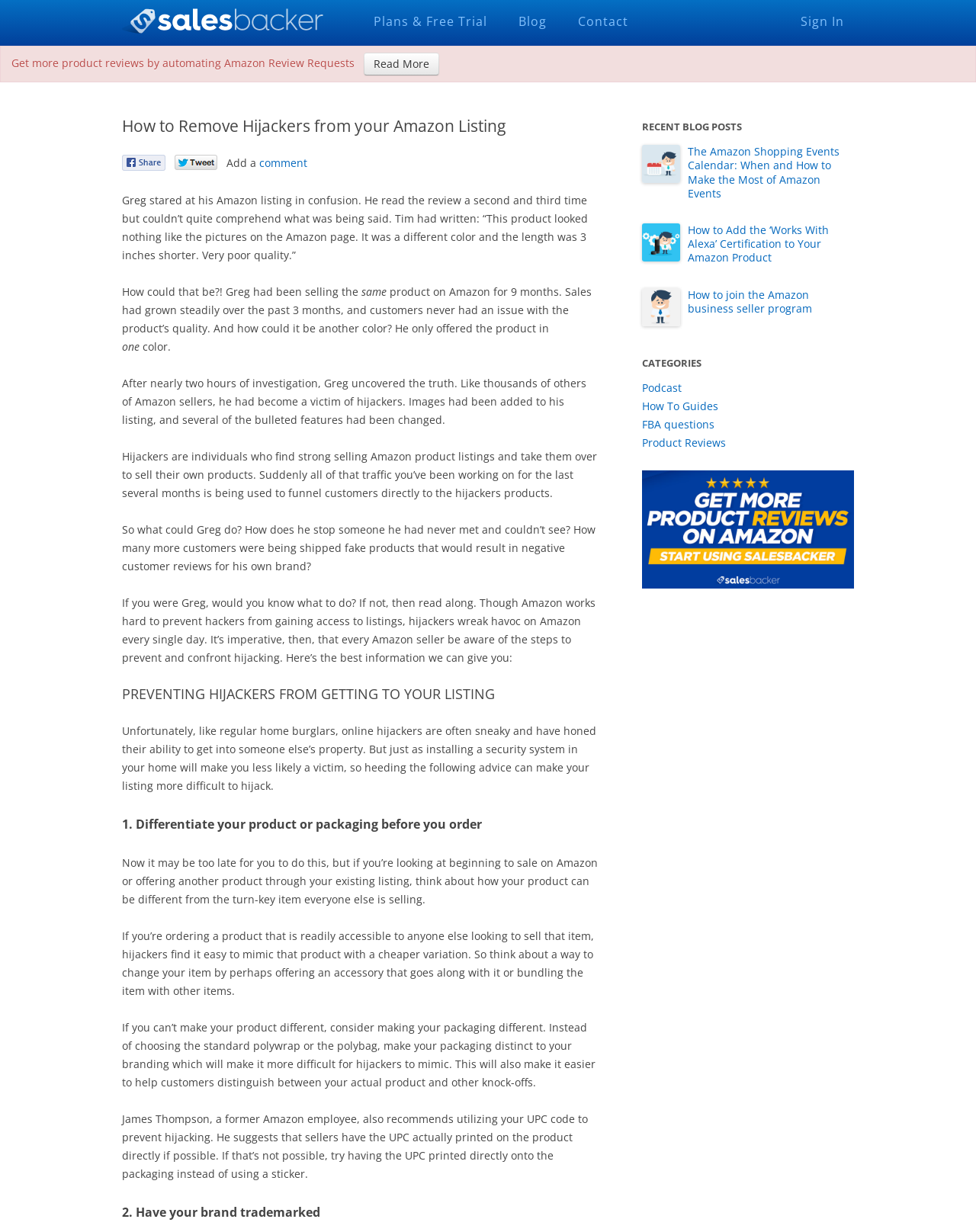Please answer the following question using a single word or phrase: 
What is recommended by James Thompson to prevent hijacking?

Utilize UPC code